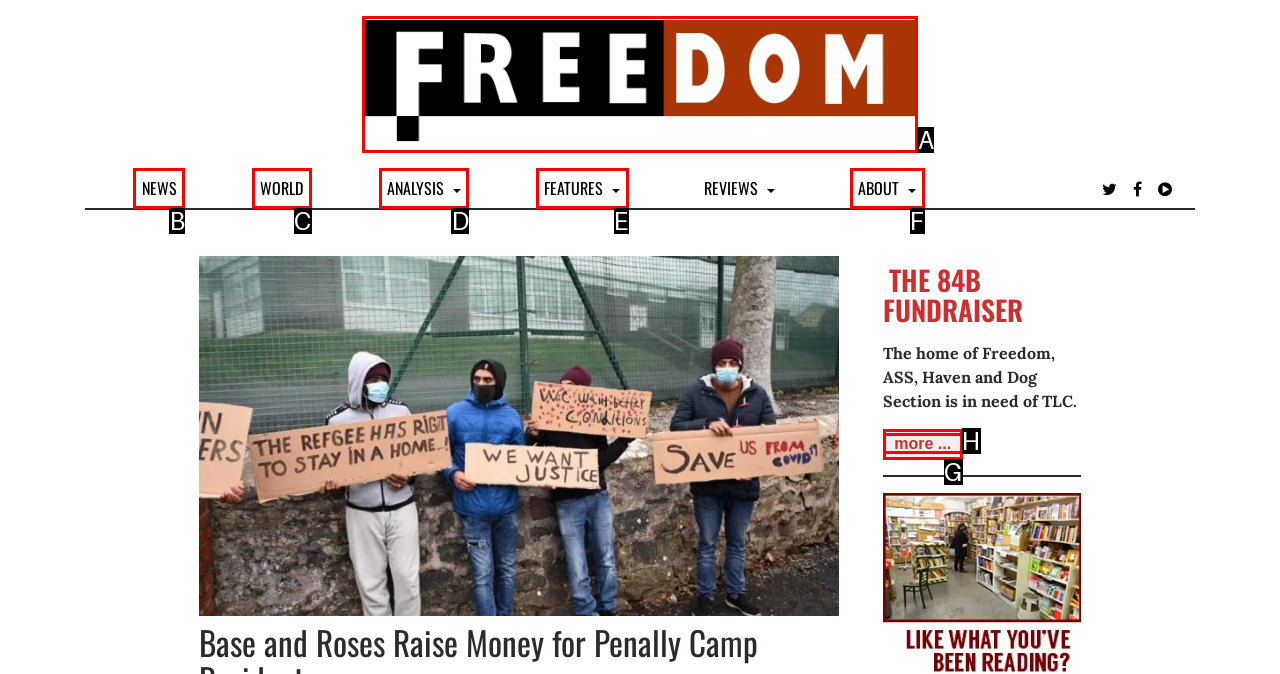Tell me which one HTML element best matches the description: alt="Freedom News"
Answer with the option's letter from the given choices directly.

A